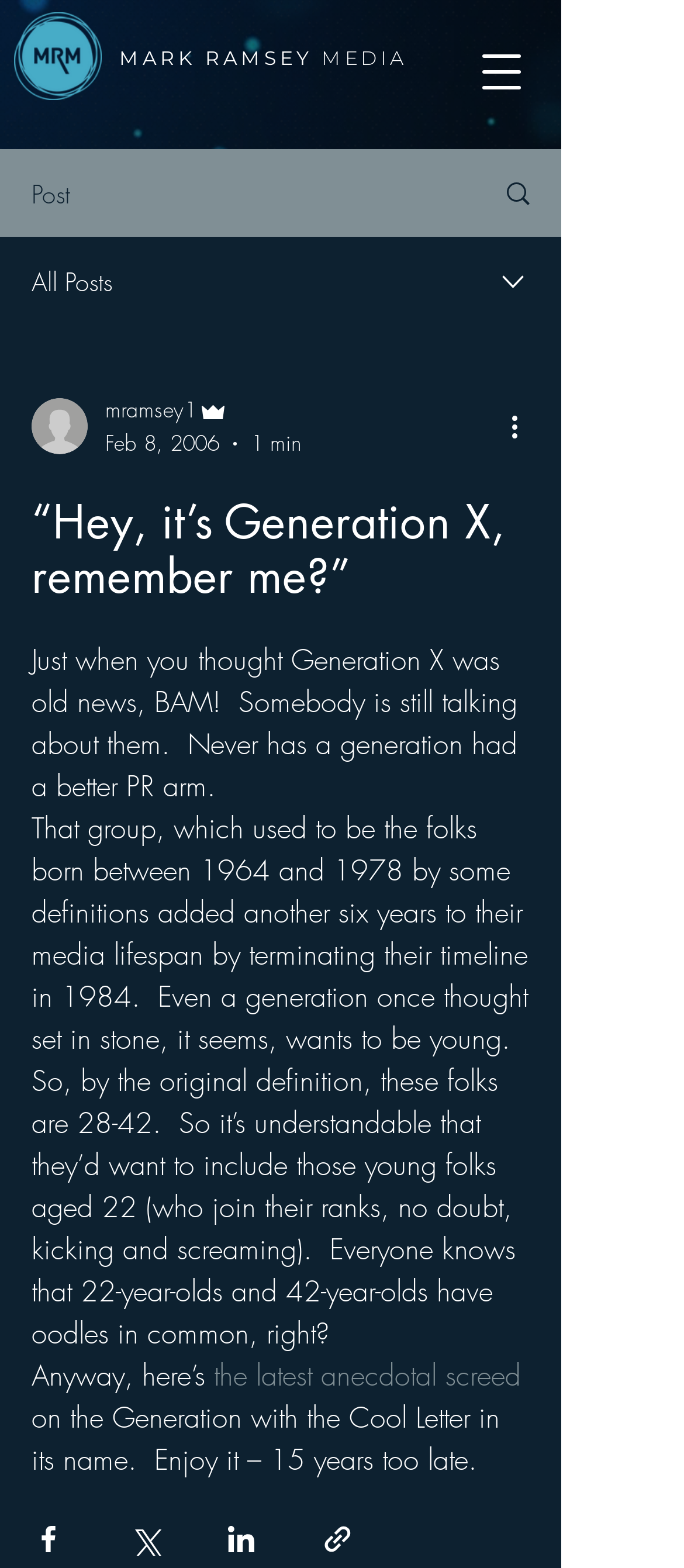Identify the bounding box for the UI element described as: "the latest anecdotal screed". Ensure the coordinates are four float numbers between 0 and 1, formatted as [left, top, right, bottom].

[0.313, 0.865, 0.774, 0.89]